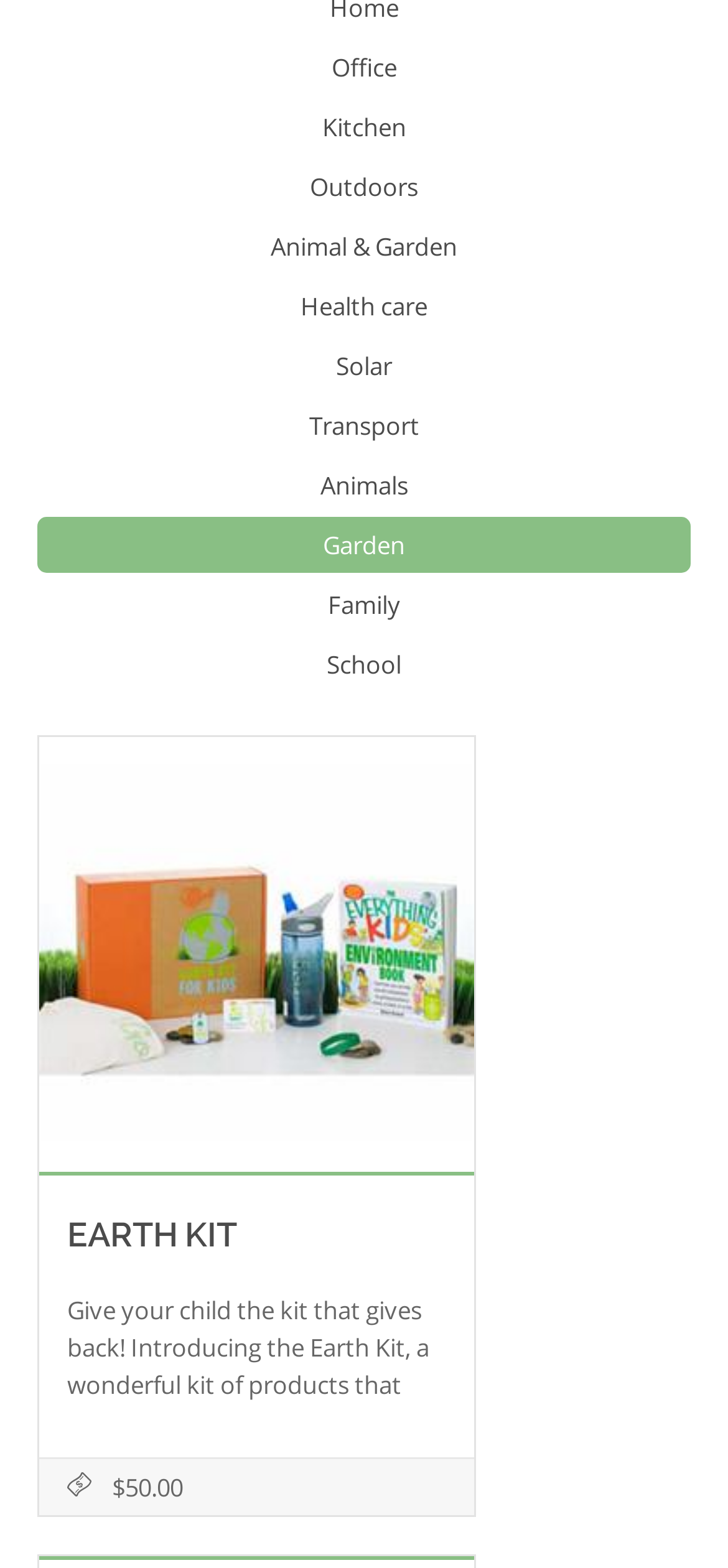Give the bounding box coordinates for the element described as: "Animals".

[0.051, 0.292, 0.949, 0.327]